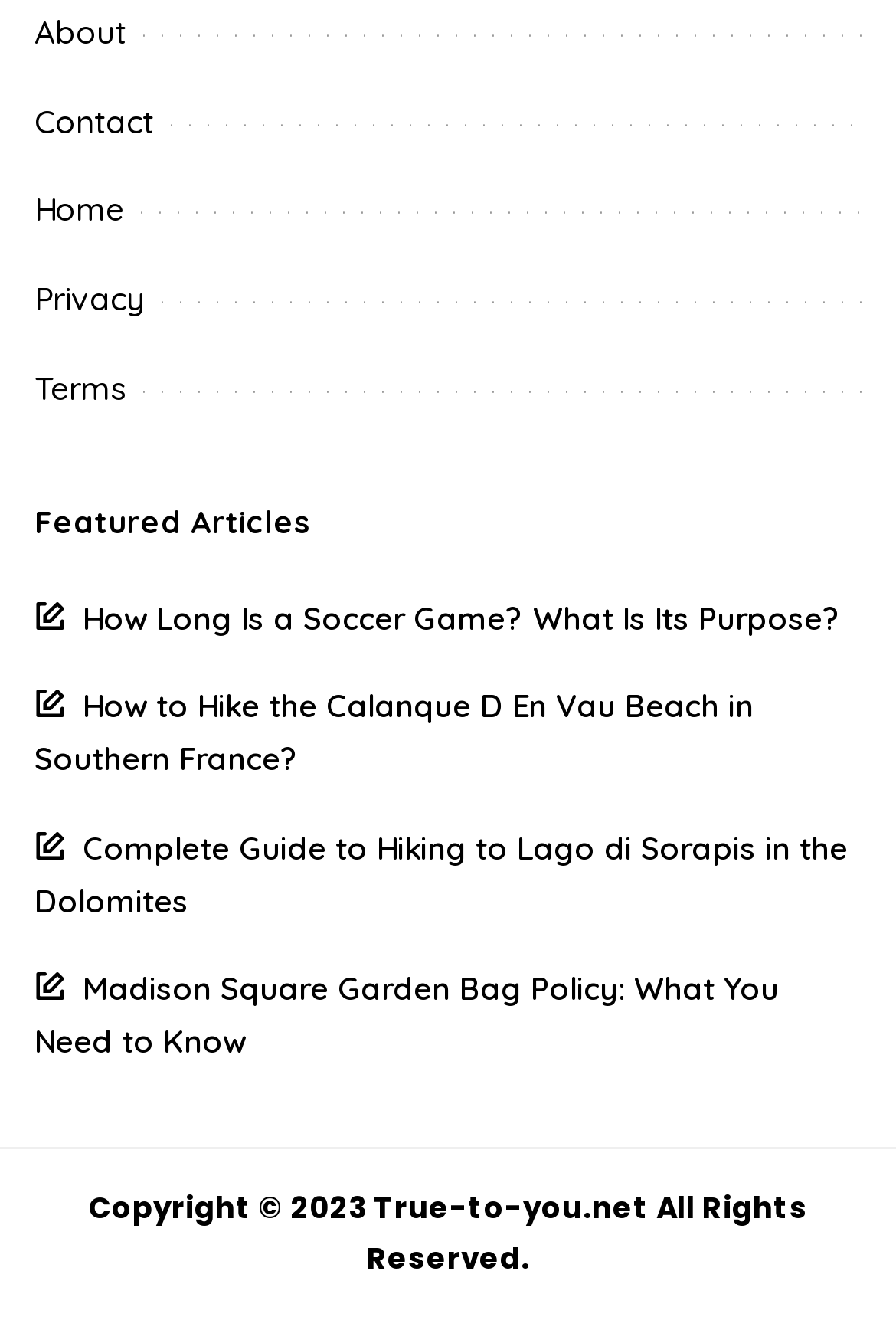Specify the bounding box coordinates of the element's area that should be clicked to execute the given instruction: "read featured articles". The coordinates should be four float numbers between 0 and 1, i.e., [left, top, right, bottom].

[0.038, 0.378, 0.962, 0.414]